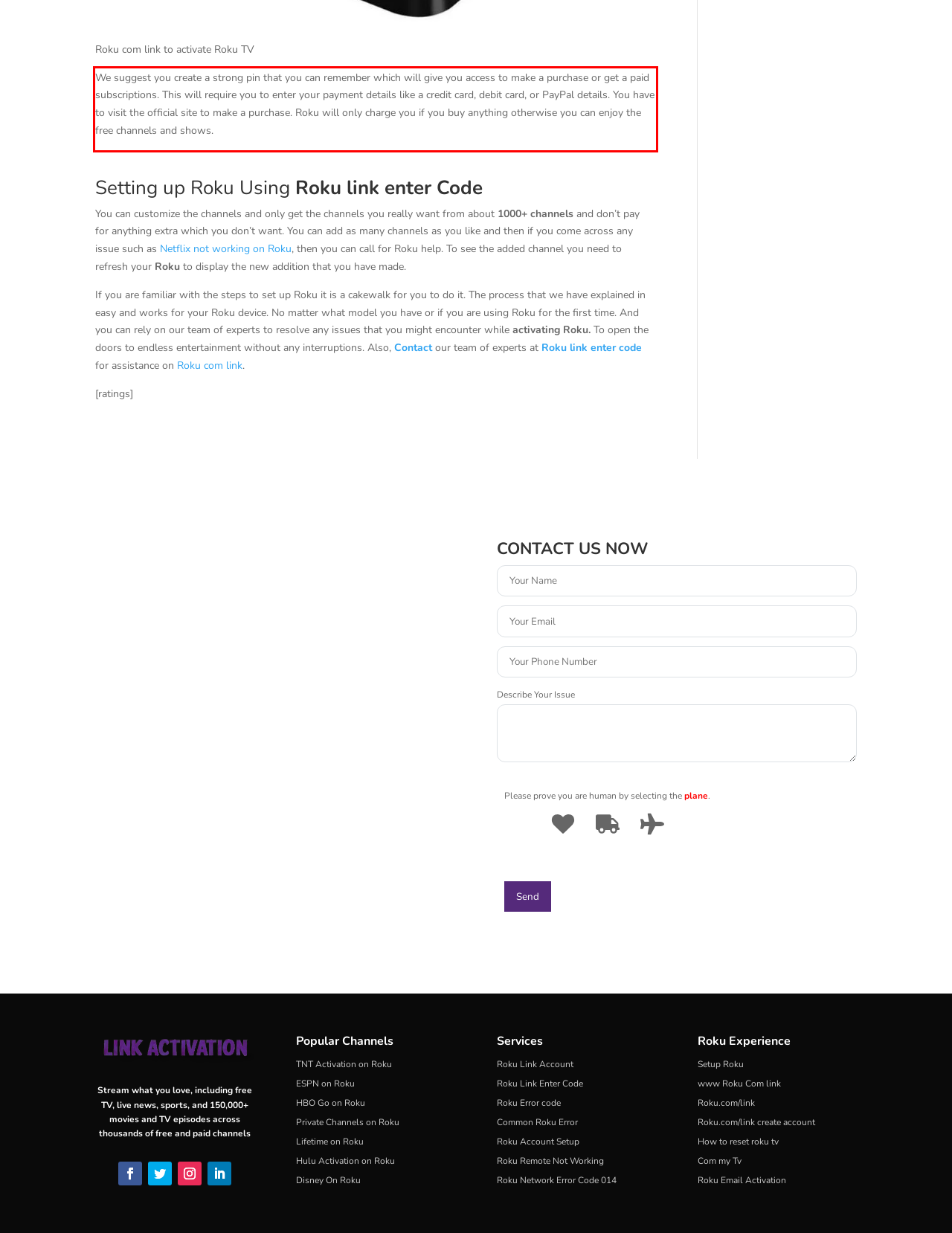You are given a screenshot of a webpage with a UI element highlighted by a red bounding box. Please perform OCR on the text content within this red bounding box.

We suggest you create a strong pin that you can remember which will give you access to make a purchase or get a paid subscriptions. This will require you to enter your payment details like a credit card, debit card, or PayPal details. You have to visit the official site to make a purchase. Roku will only charge you if you buy anything otherwise you can enjoy the free channels and shows.